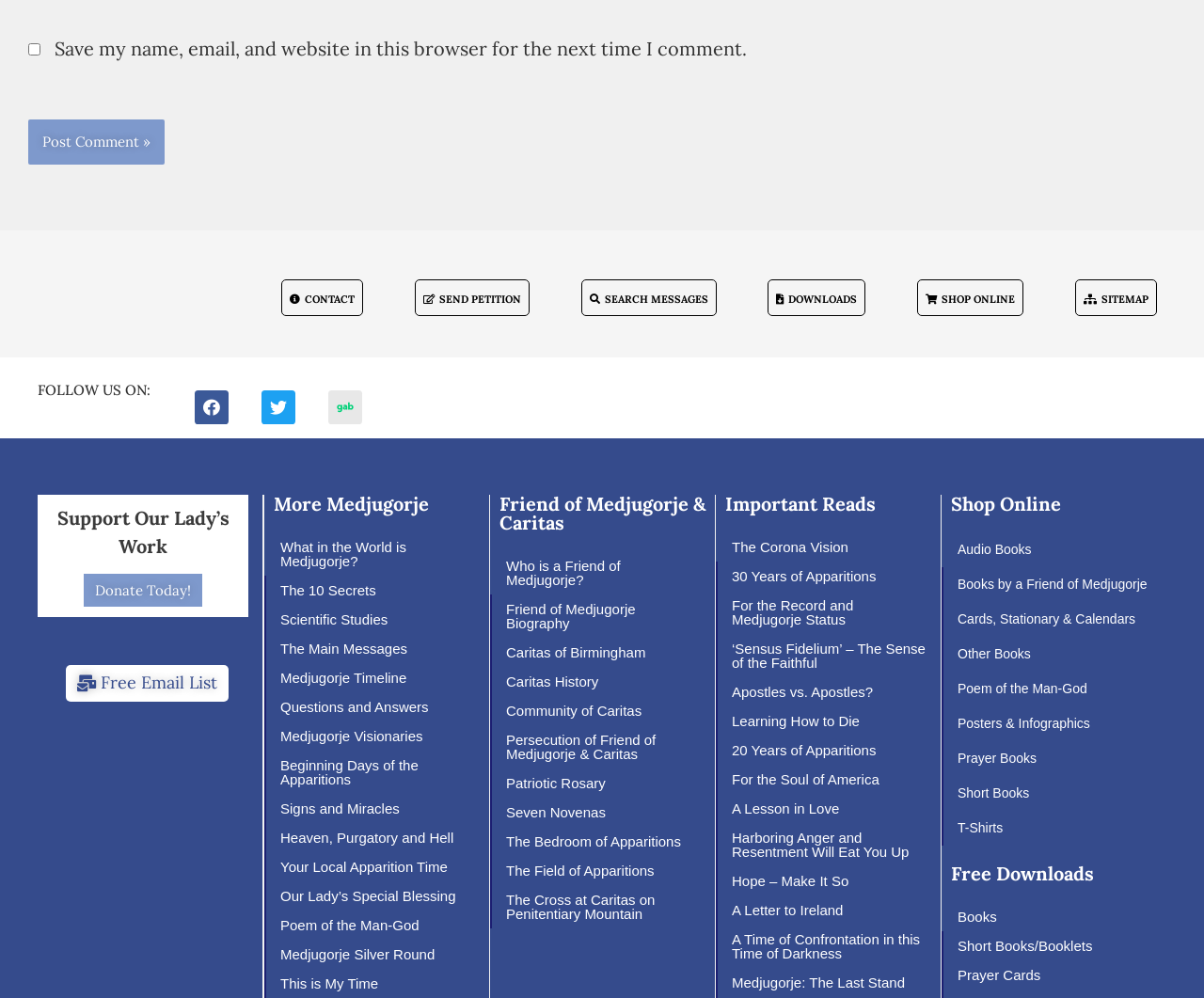Find the bounding box coordinates of the clickable area that will achieve the following instruction: "Search messages".

[0.49, 0.293, 0.588, 0.307]